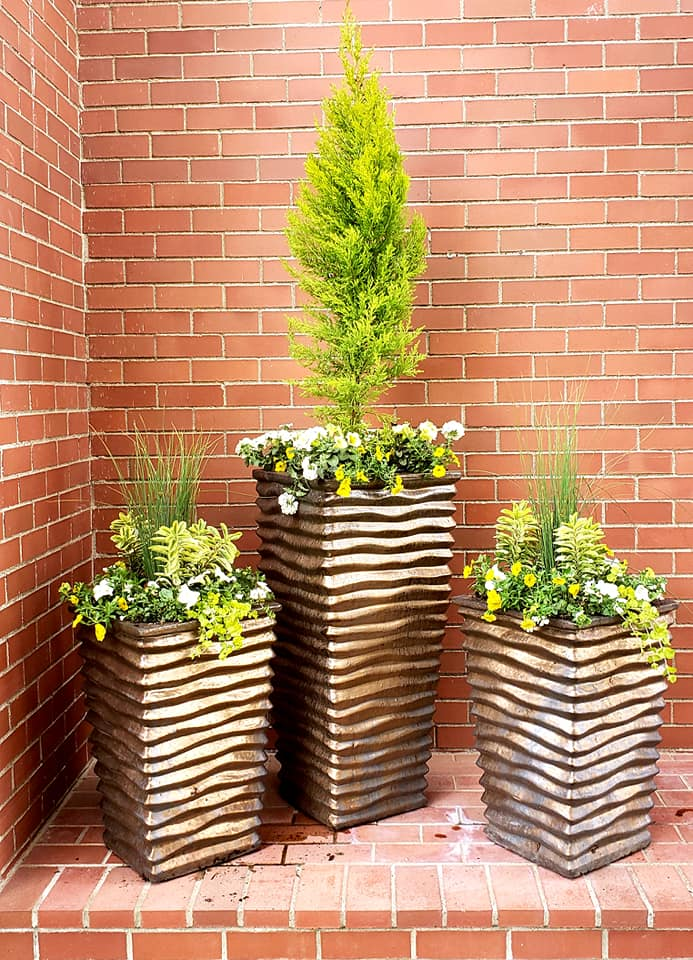What type of gardening is showcased in the image?
Please answer the question with a detailed and comprehensive explanation.

The caption highlights how the arrangement of planters exemplifies the beauty of container gardening, which is a type of gardening that uses containers or pots to grow plants, making it clear that this is the type of gardening showcased in the image.